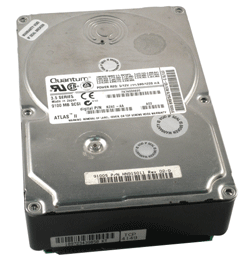Detail the scene shown in the image extensively.

The image features a Quantum hard disk drive, marked by its metallic casing and the distinctive label on its surface. The label provides important specifications, including model information, serial numbers, and certification details. Quantum hard disks are known for their particular vulnerability to various types of mechanical failures, which can manifest as unusual sounds like knocking or ticking, signaling potential internal problems. Other issues may stem from firmware corruption, leading to system recognition errors. This hard drive represents technology that, despite its historical significance, can be prone to specific types of failures, making data recovery efforts critical for users concerned about losing valuable information.